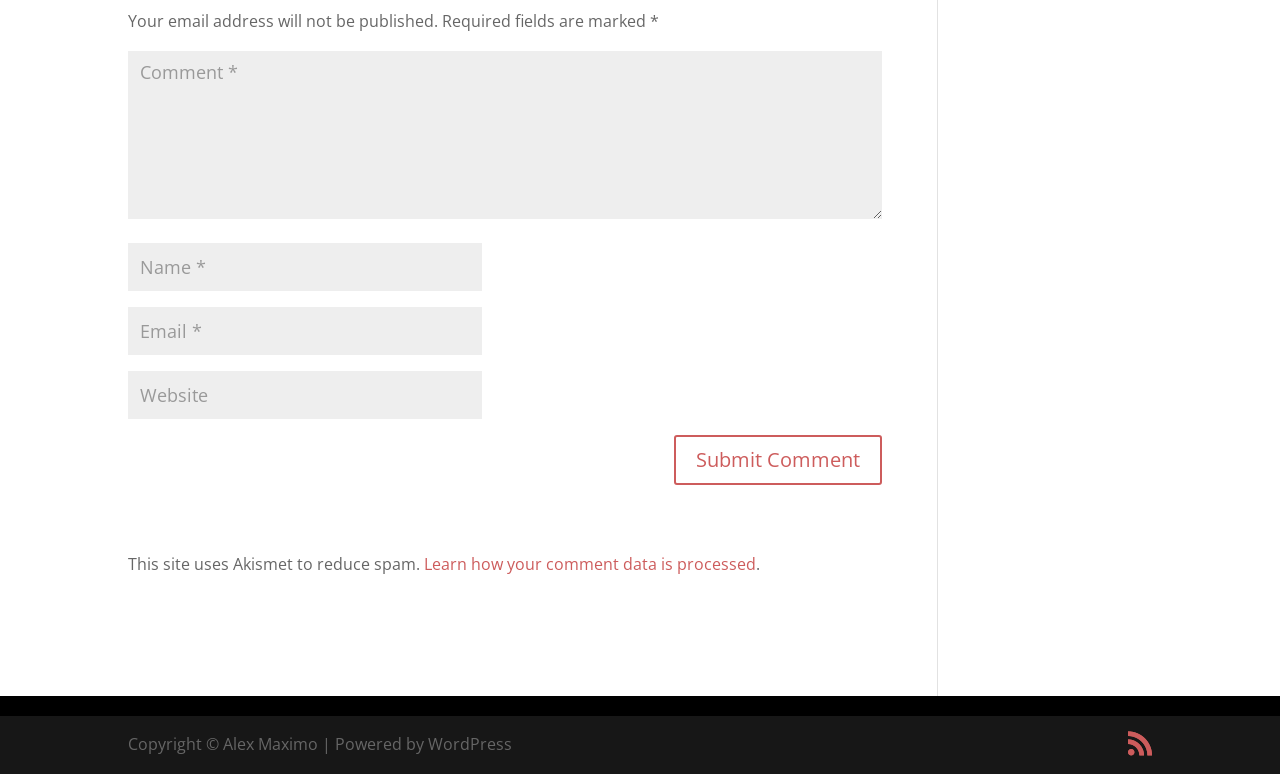Provide the bounding box coordinates of the HTML element described by the text: "input value="Comment *" name="comment"". The coordinates should be in the format [left, top, right, bottom] with values between 0 and 1.

[0.1, 0.066, 0.689, 0.283]